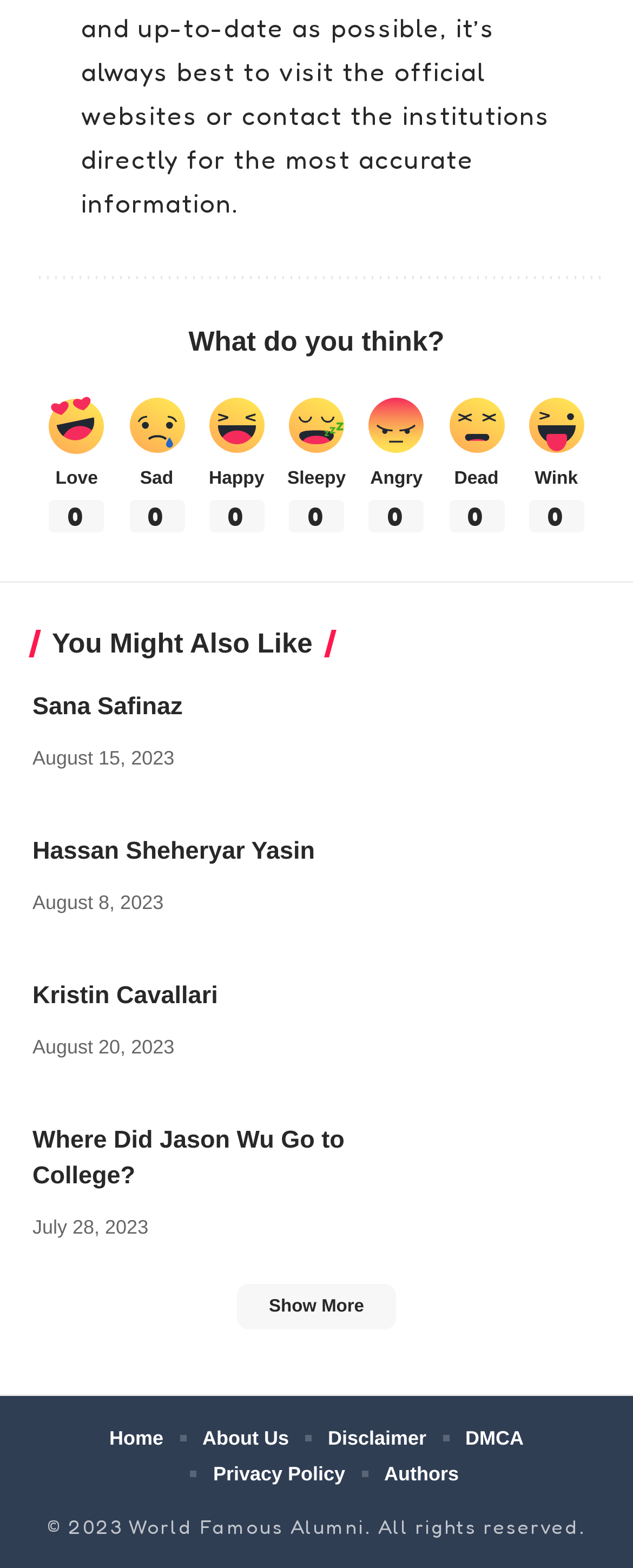Determine the bounding box coordinates for the area you should click to complete the following instruction: "Read 'Unraveling Hassan Sheheryar Yasin'S College Life'".

[0.692, 0.532, 0.949, 0.594]